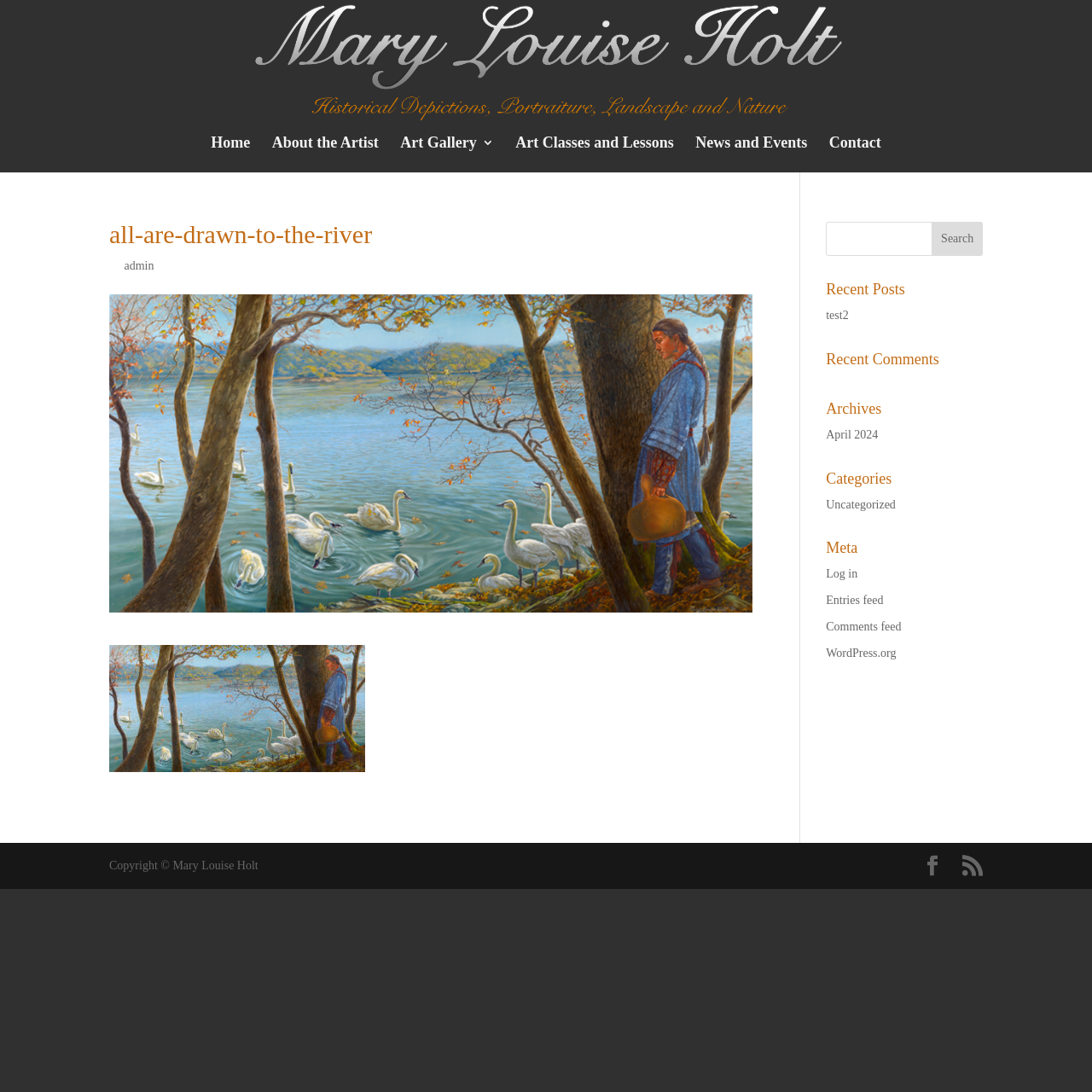Can you give a comprehensive explanation to the question given the content of the image?
What is the title of the article?

The title of the article is mentioned in the heading 'all-are-drawn-to-the-river' within the article section.